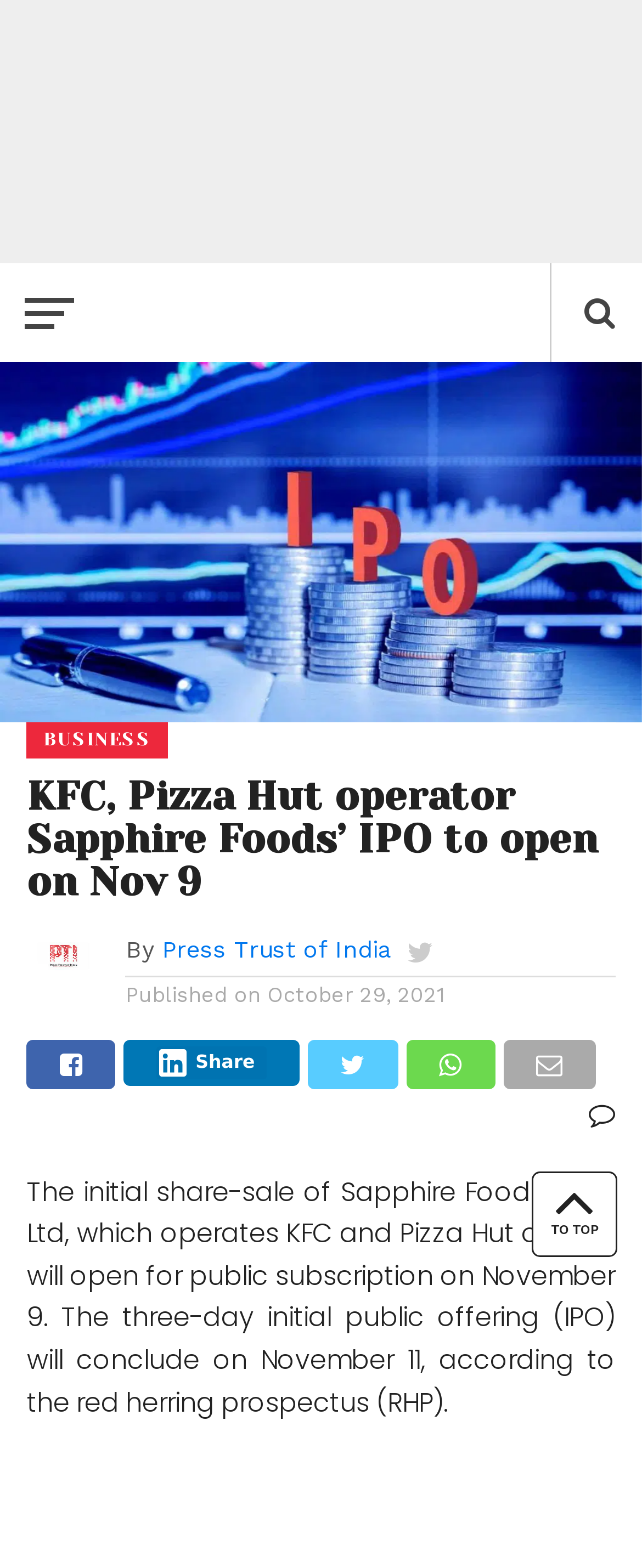What is the IPO opening date?
Can you give a detailed and elaborate answer to the question?

The answer can be found in the paragraph of text which states 'The initial share-sale of Sapphire Foods India Ltd, which operates KFC and Pizza Hut outlets, will open for public subscription on November 9.'